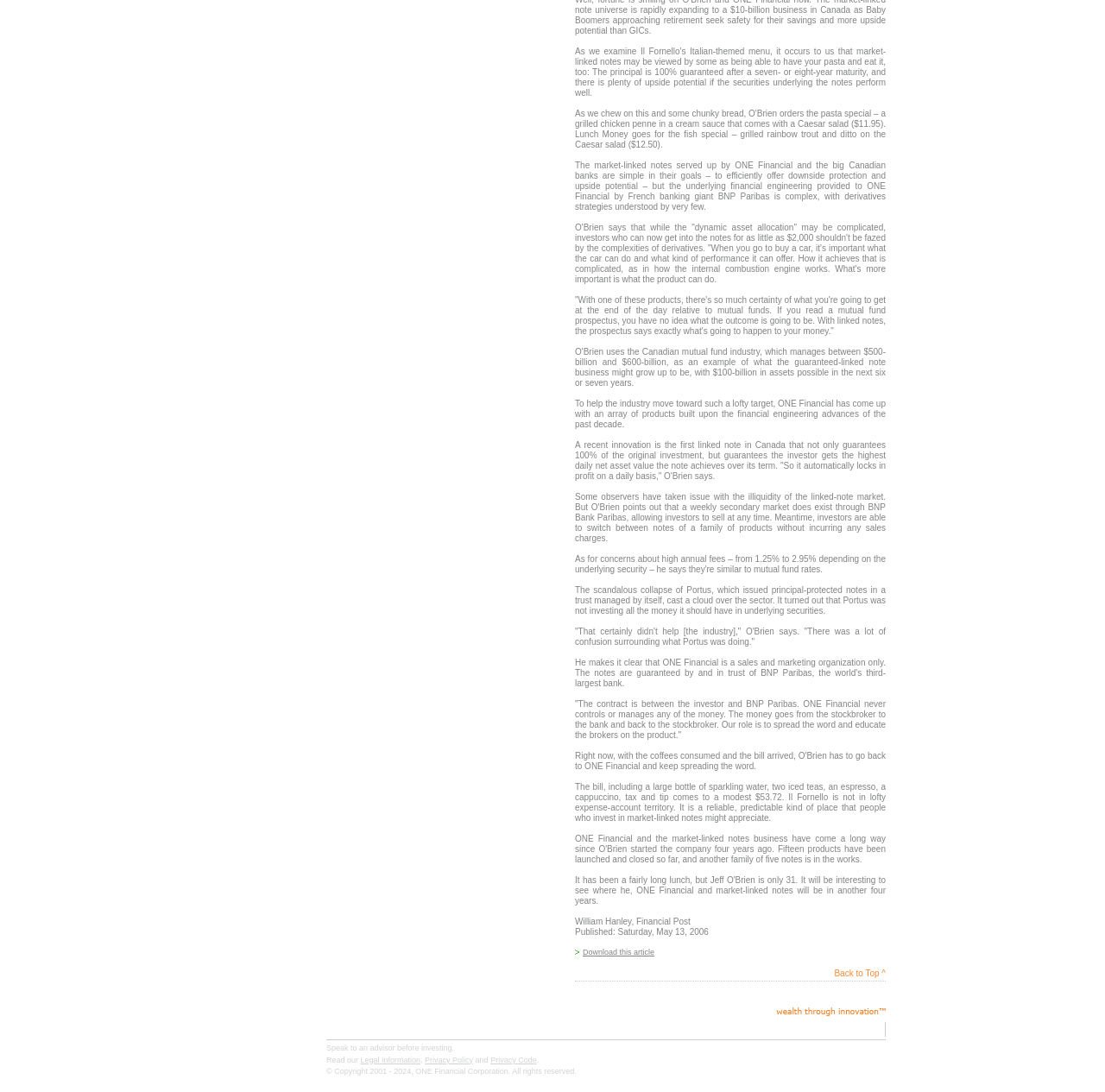Locate the bounding box of the UI element with the following description: "Back to Top ^".

[0.755, 0.887, 0.802, 0.896]